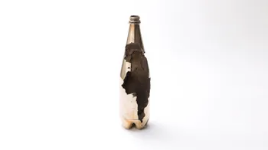Provide a thorough and detailed caption for the image.

The image depicts a striking, vintage bottle that features a unique and thought-provoking design. The bottle, once shiny, now showcases a weathered, metallic surface with exposed areas that reveal a stark contrast against its faded gold hue. Prominently displayed on the bottle is a detailed outline of the African continent, adding a layer of depth and significance to the piece. This artistic element may symbolize themes of exploration, identity, or environmental impact, inviting viewers to reflect on the relationship between objects and cultural narratives. The minimalist backdrop enhances the bottle's intricate features, encouraging contemplation of both its materiality and the underlying messages it may convey. The artwork is part of the "Dion Kitson: Rue Britannia" exhibition, running from May 10 to September 8, 2024, at Ikon, Birmingham, United Kingdom.